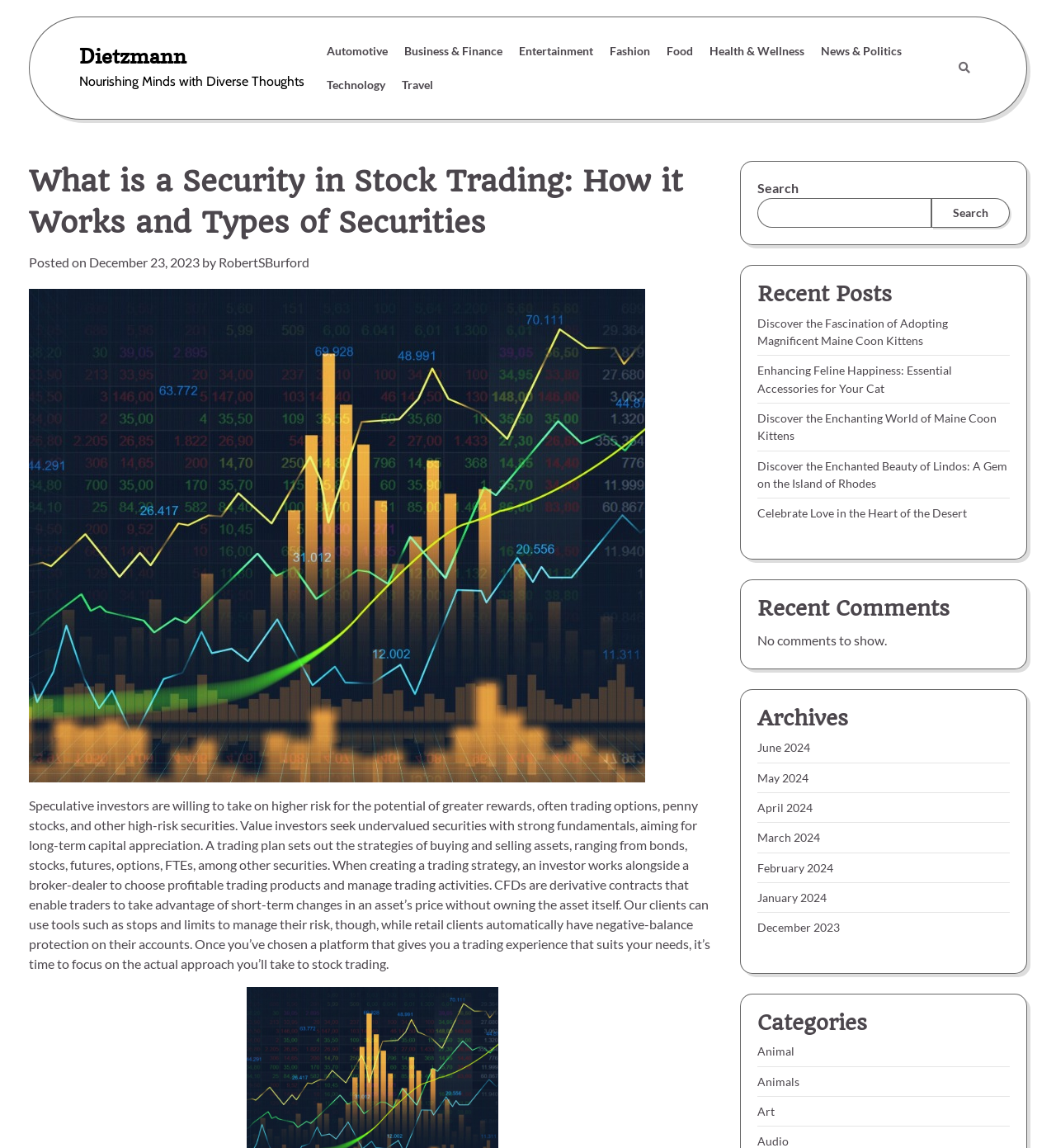Identify the bounding box coordinates of the region that should be clicked to execute the following instruction: "Read the 'What is a Security in Stock Trading: How it Works and Types of Securities' article".

[0.027, 0.14, 0.677, 0.213]